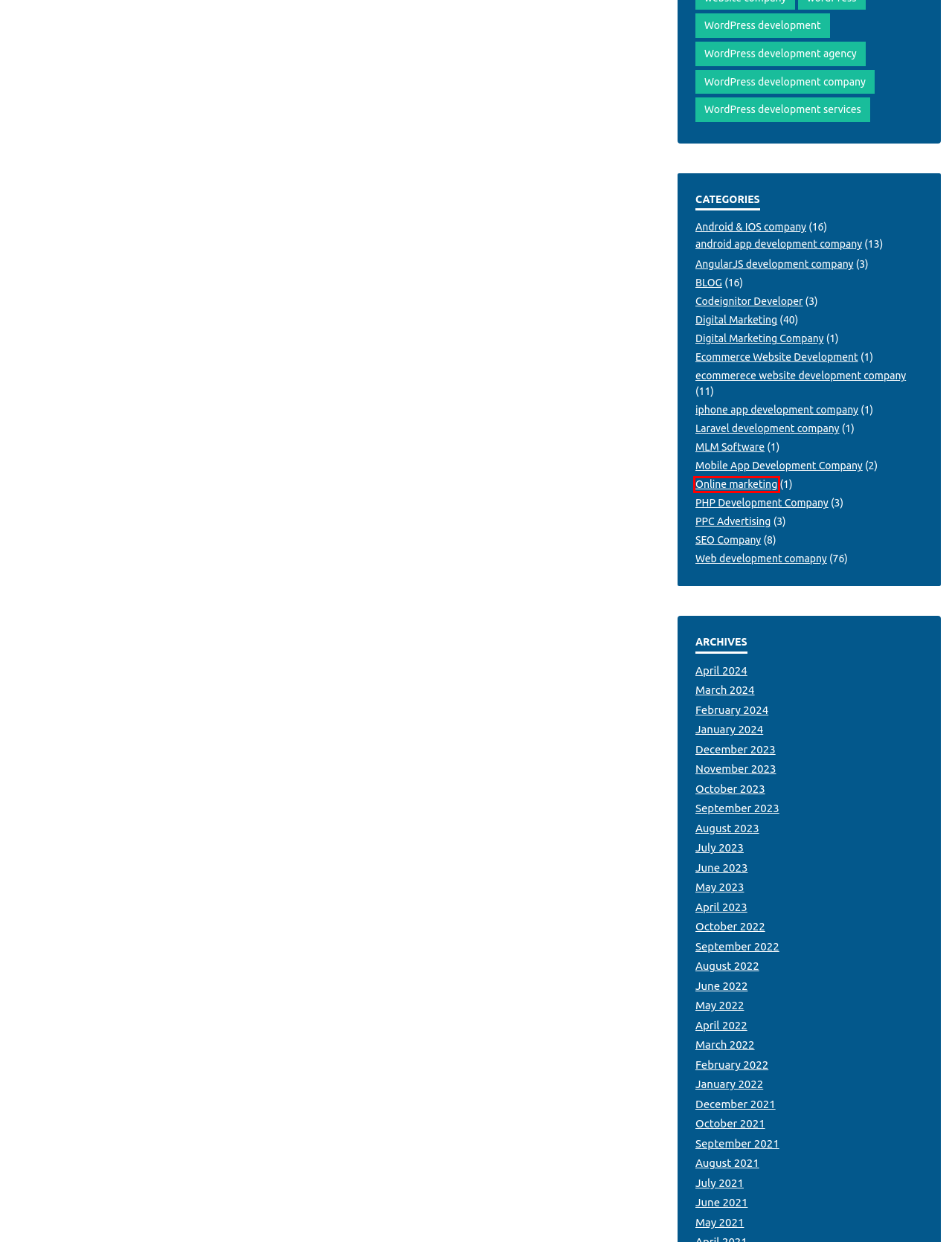You have a screenshot of a webpage with a red bounding box highlighting a UI element. Your task is to select the best webpage description that corresponds to the new webpage after clicking the element. Here are the descriptions:
A. February 2024 -
B. April 2024 -
C. Android & IOS company Archives -
D. August 2022 -
E. Online marketing Archives -
F. September 2021 -
G. PPC Advertising Archives -
H. WordPress development services Archives -

E